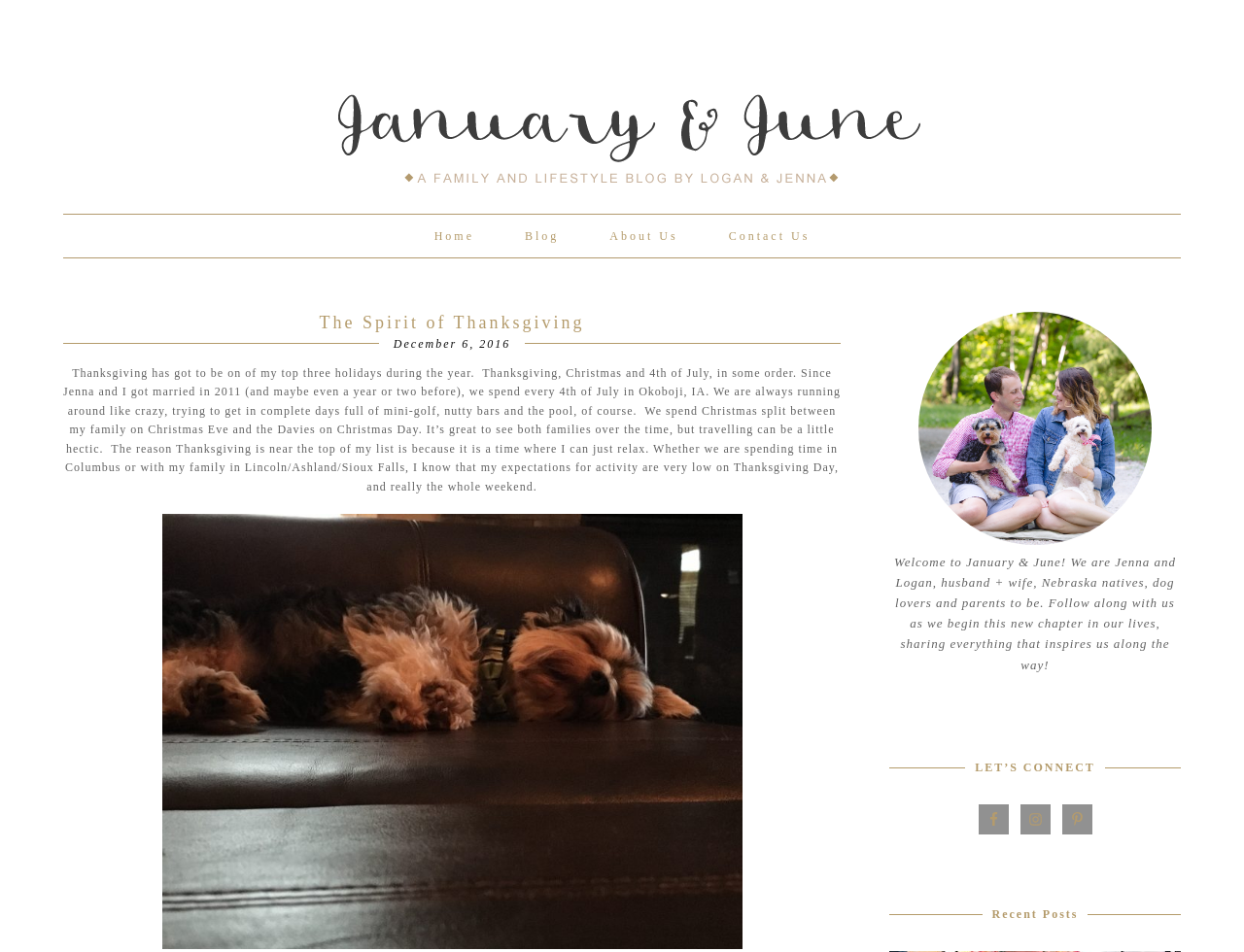Kindly determine the bounding box coordinates for the area that needs to be clicked to execute this instruction: "Follow on Facebook".

[0.786, 0.844, 0.811, 0.876]